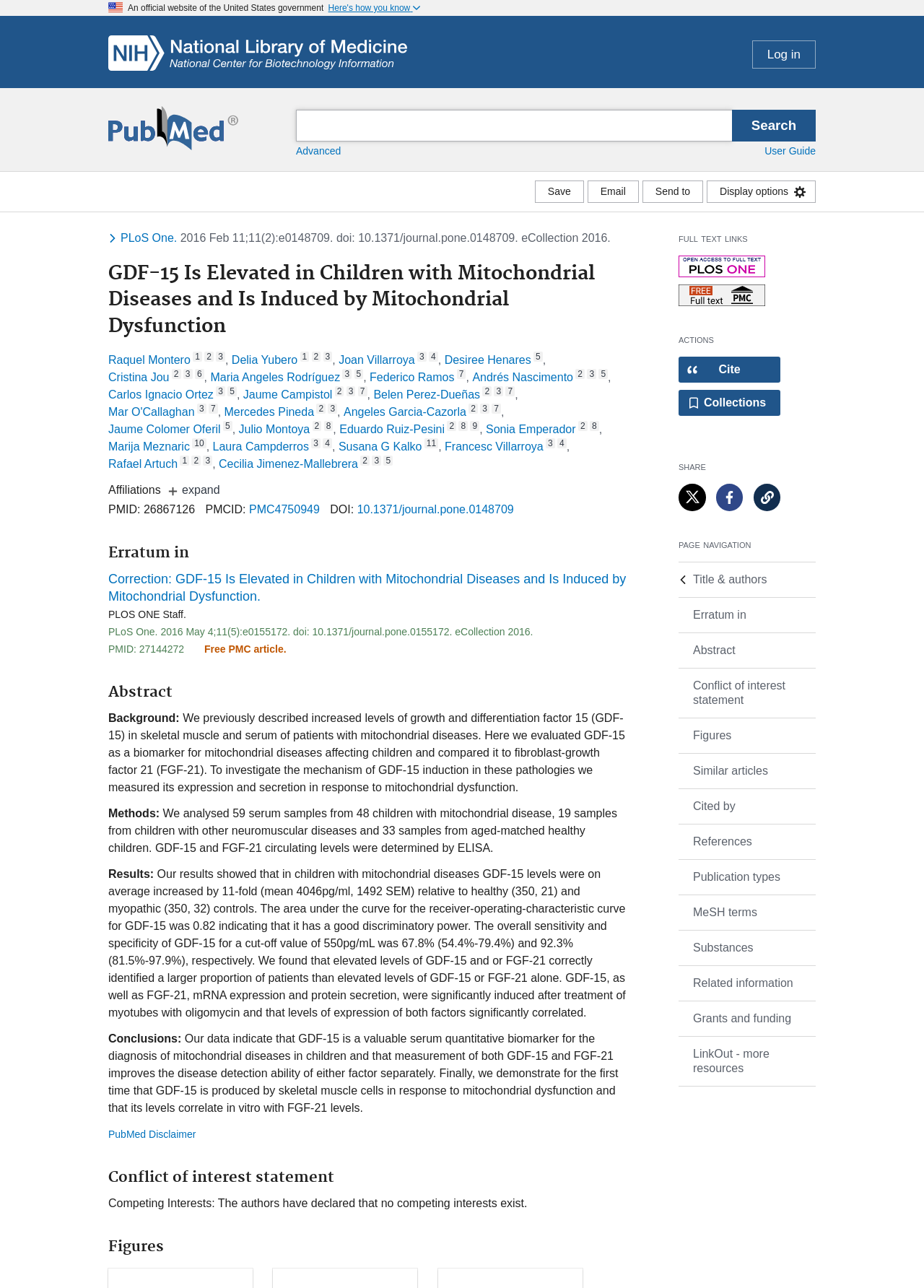Please specify the bounding box coordinates of the region to click in order to perform the following instruction: "Share article on Twitter".

[0.734, 0.376, 0.764, 0.397]